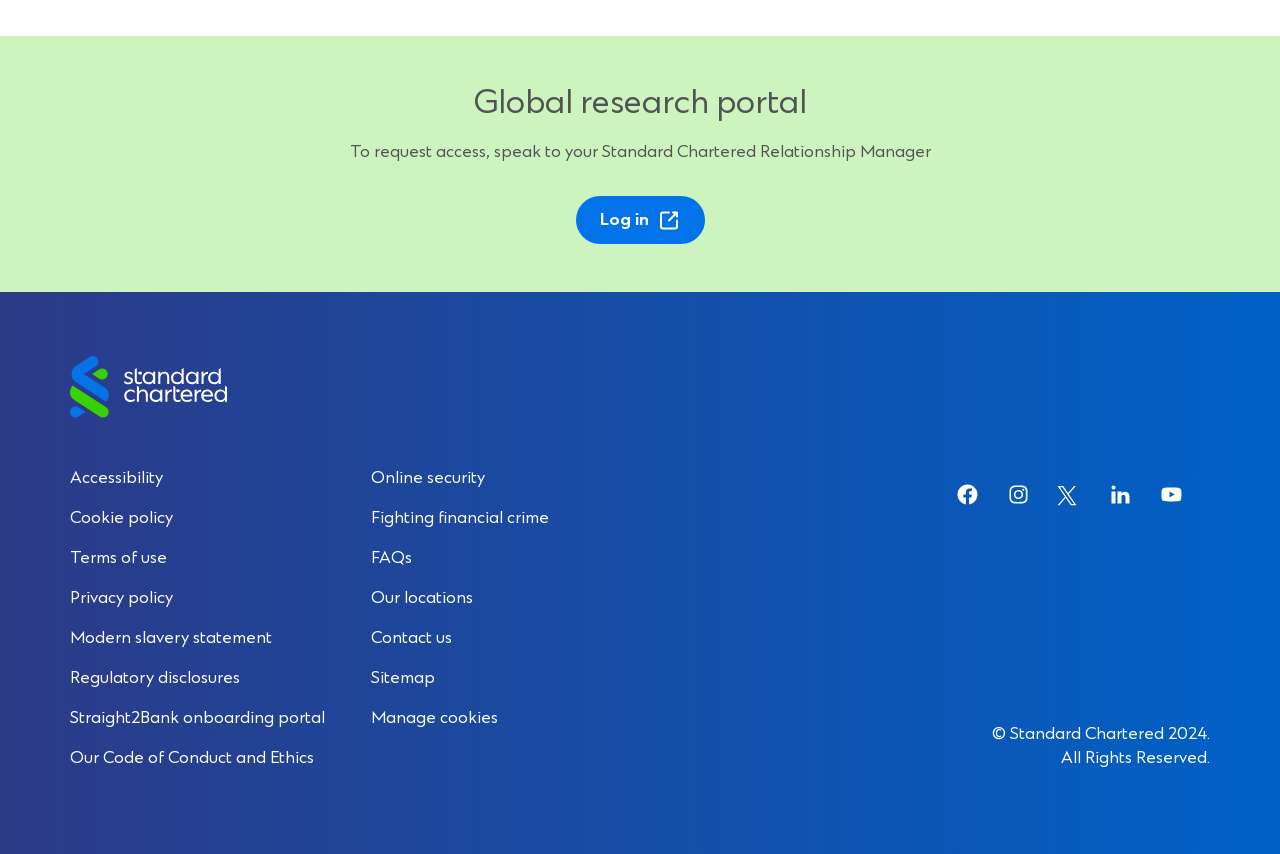What is the name of the bank on this webpage?
Please answer the question as detailed as possible.

The name of the bank can be determined by looking at the heading element with the text 'Global research portal' and the image element with the description 'Standard Chartered'.